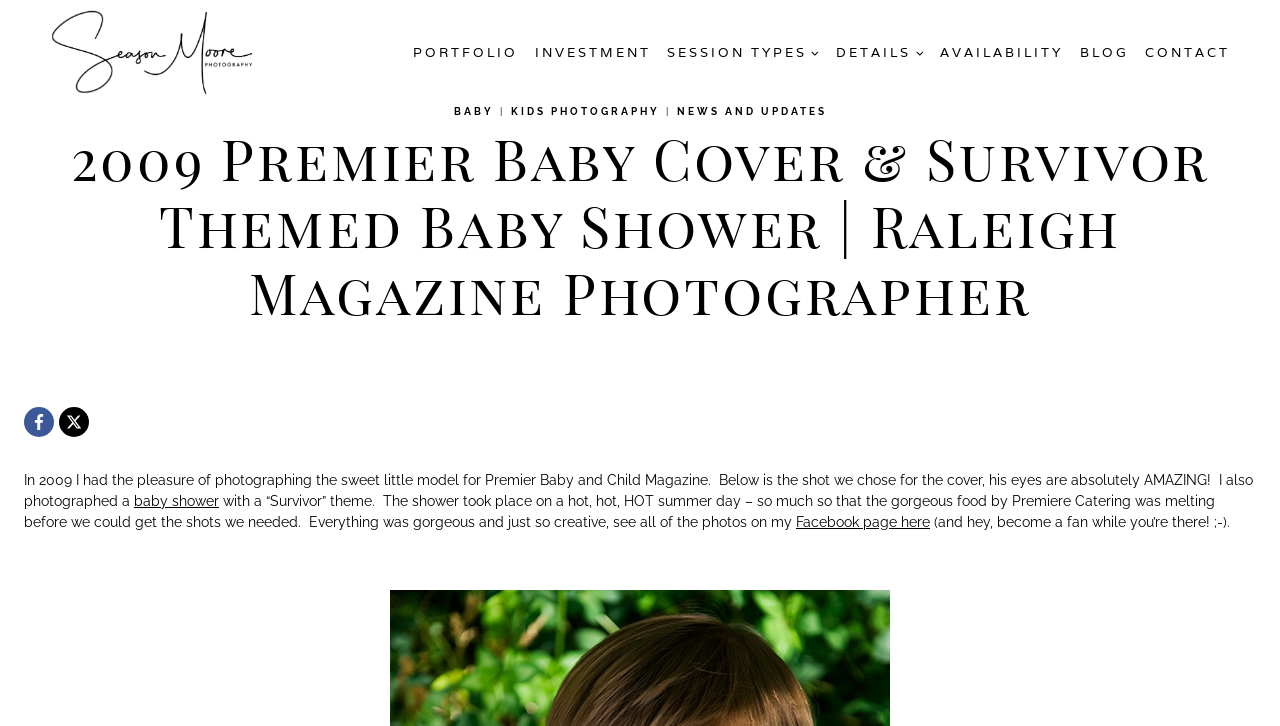What is the theme of the baby shower?
Based on the image, answer the question with a single word or brief phrase.

Survivor